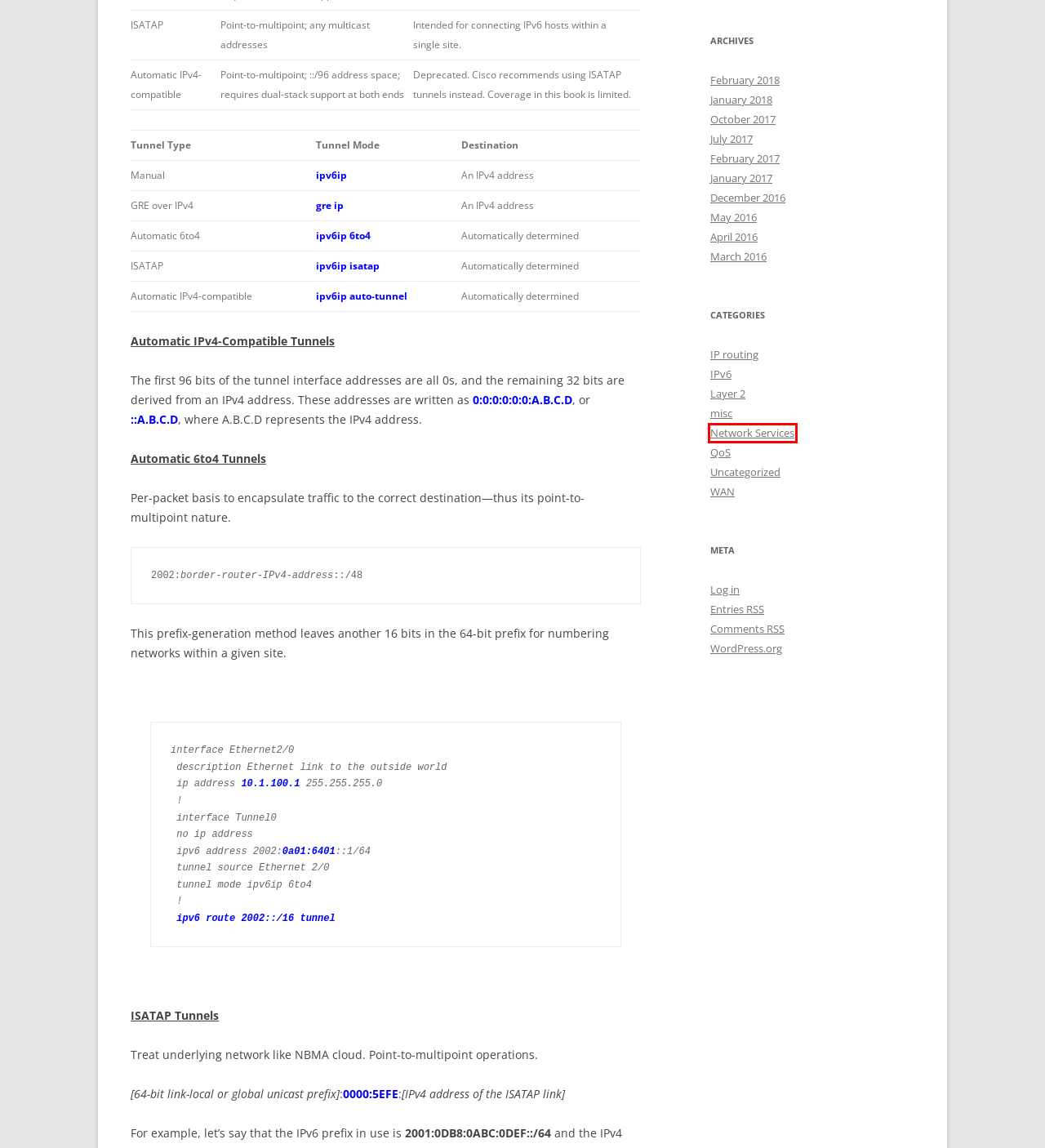Given a screenshot of a webpage with a red rectangle bounding box around a UI element, select the best matching webpage description for the new webpage that appears after clicking the highlighted element. The candidate descriptions are:
A. April | 2016 | My CCIE blog
B. Network Services | My CCIE blog
C. IP routing | My CCIE blog
D. December | 2016 | My CCIE blog
E. October | 2017 | My CCIE blog
F. My CCIE blog › Log In
G. Uncategorized | My CCIE blog
H. WAN | My CCIE blog

B